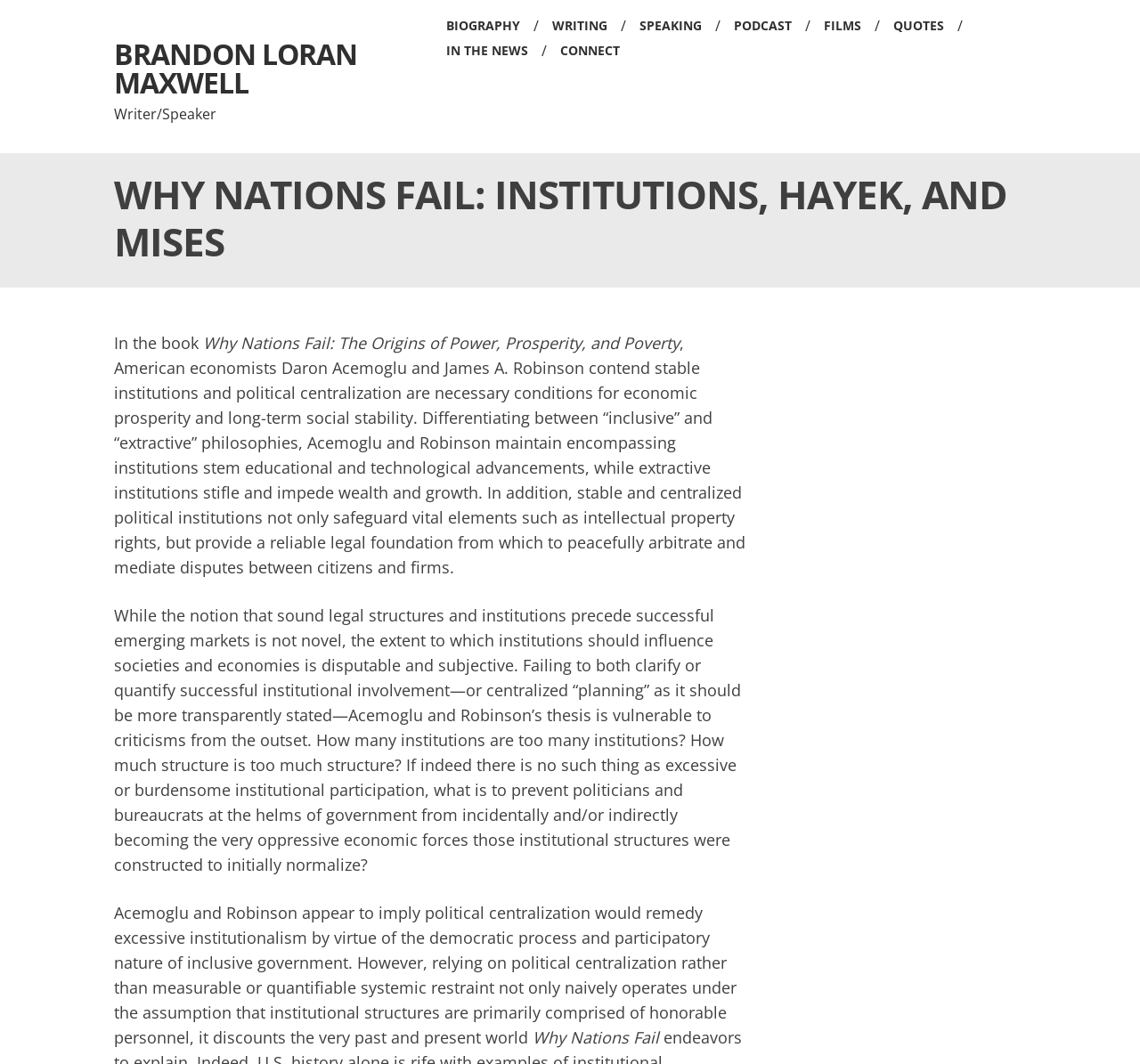Please identify the bounding box coordinates of the region to click in order to complete the given instruction: "Read the 'WHY NATIONS FAIL: INSTITUTIONS, HAYEK, AND MISES' article". The coordinates should be four float numbers between 0 and 1, i.e., [left, top, right, bottom].

[0.1, 0.161, 0.9, 0.253]